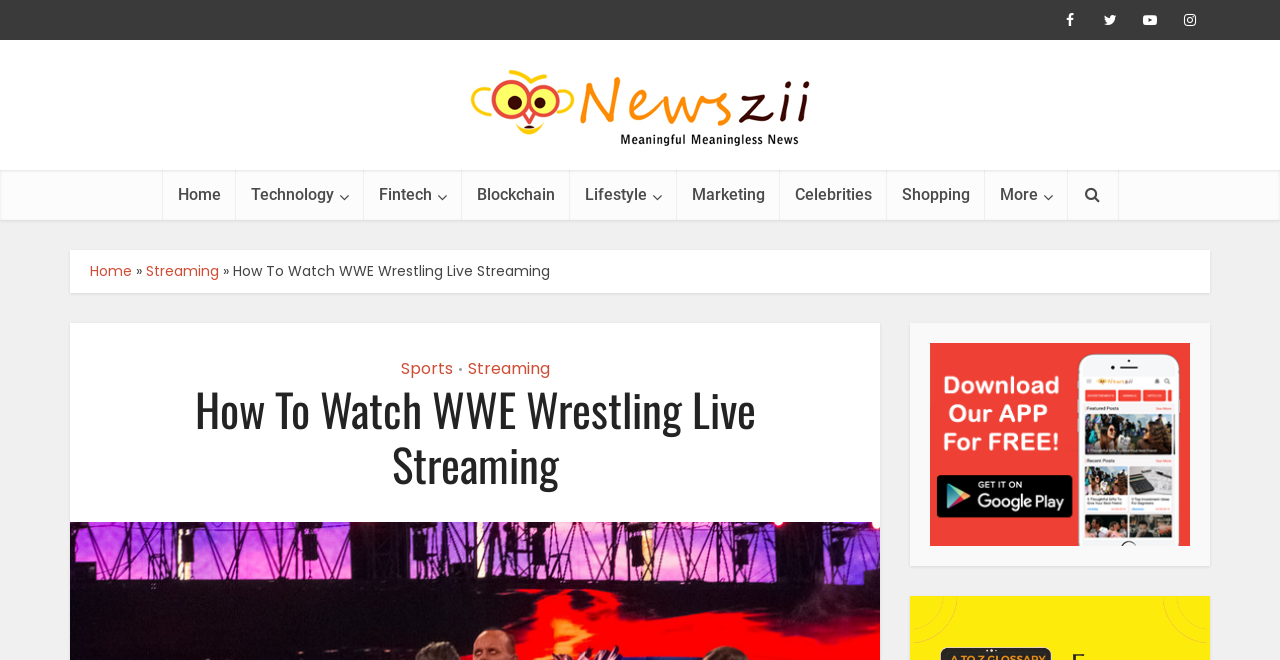Please identify the bounding box coordinates of the element's region that needs to be clicked to fulfill the following instruction: "Learn how your comment data is processed". The bounding box coordinates should consist of four float numbers between 0 and 1, i.e., [left, top, right, bottom].

None